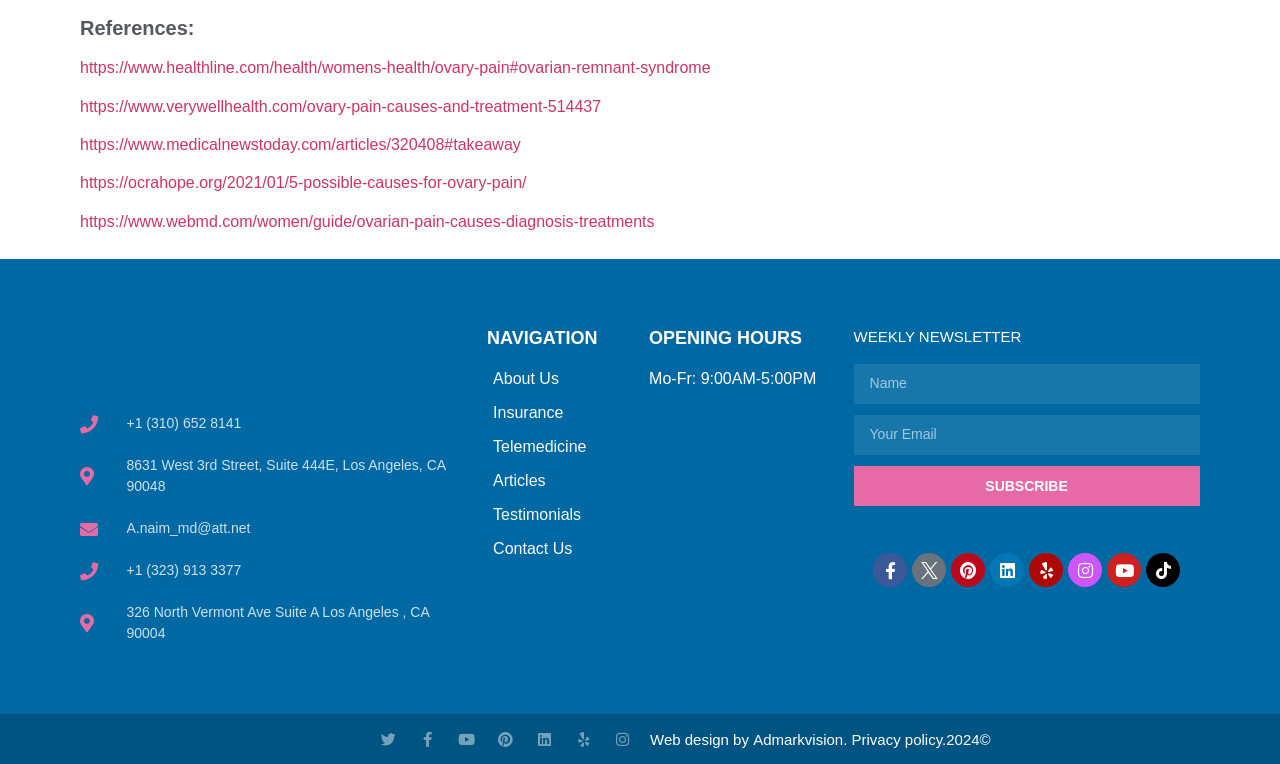What is the address of the doctor's office?
With the help of the image, please provide a detailed response to the question.

I found the address by looking at the links section of the webpage, where I saw a link with the text '8631 West 3rd Street, Suite 444E, Los Angeles, CA 90048' which is an address format.